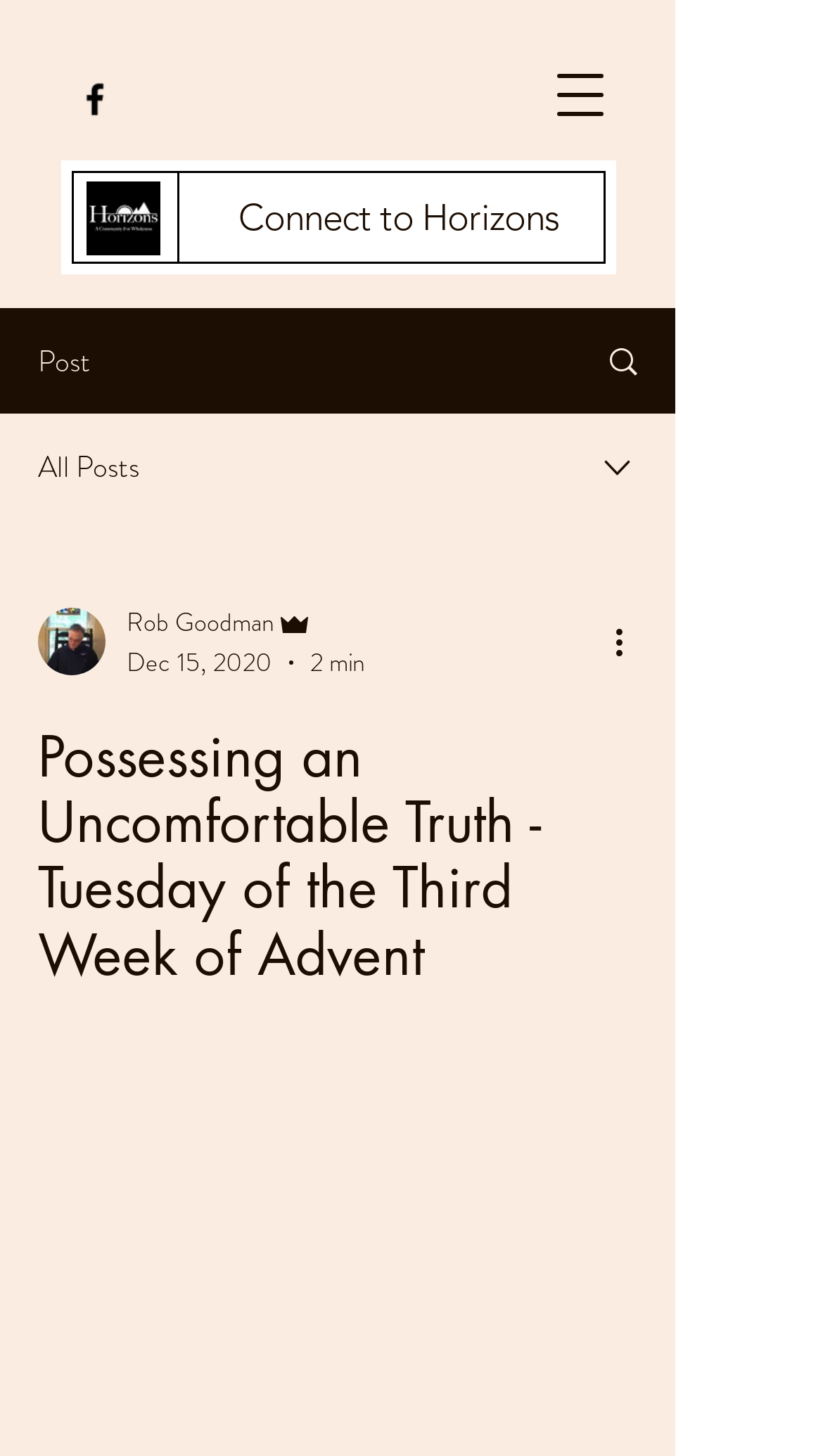Find the bounding box coordinates of the UI element according to this description: "Bamber Bridge Skip Hire".

None